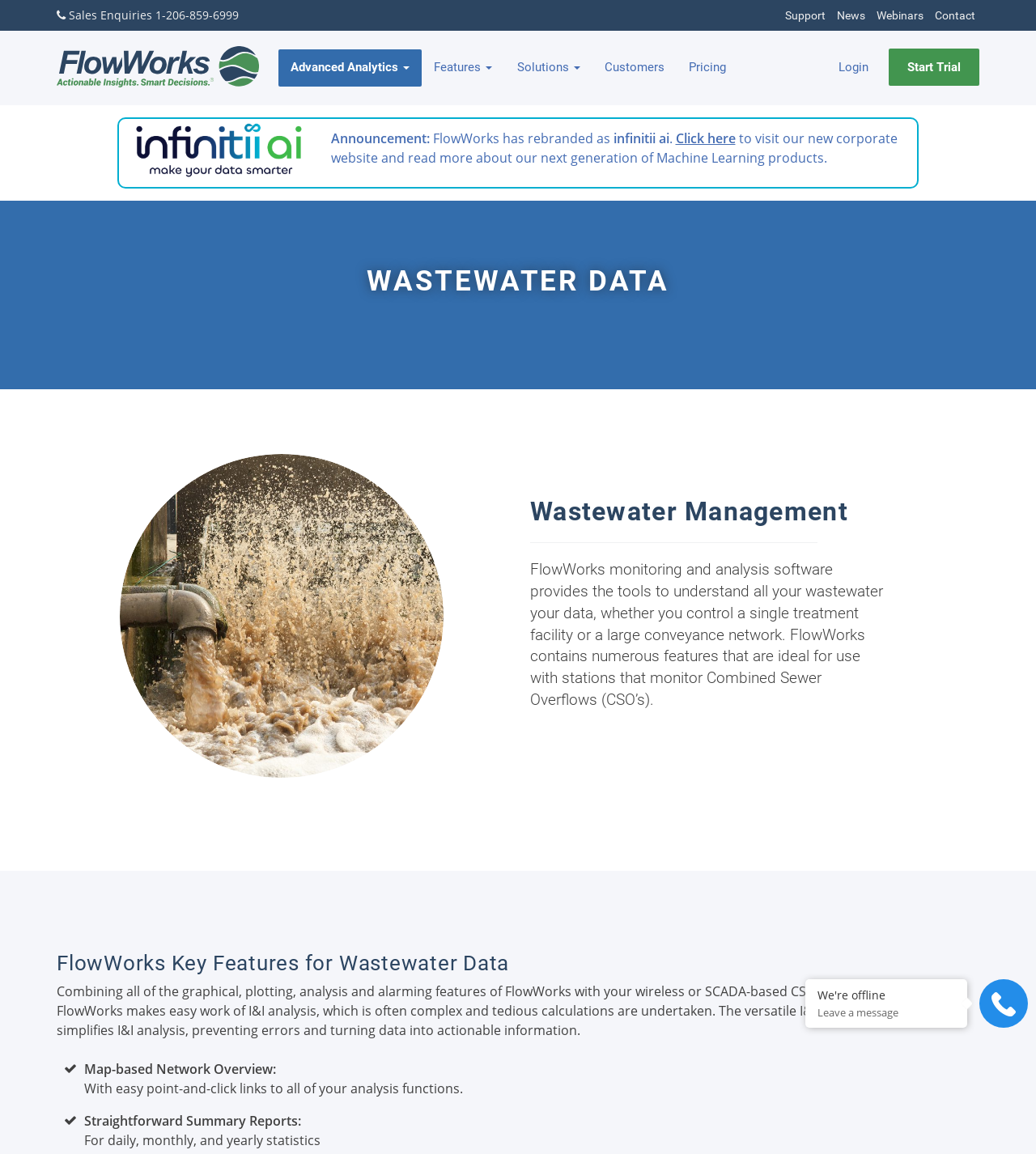Predict the bounding box of the UI element based on the description: "Support". The coordinates should be four float numbers between 0 and 1, formatted as [left, top, right, bottom].

[0.758, 0.008, 0.797, 0.02]